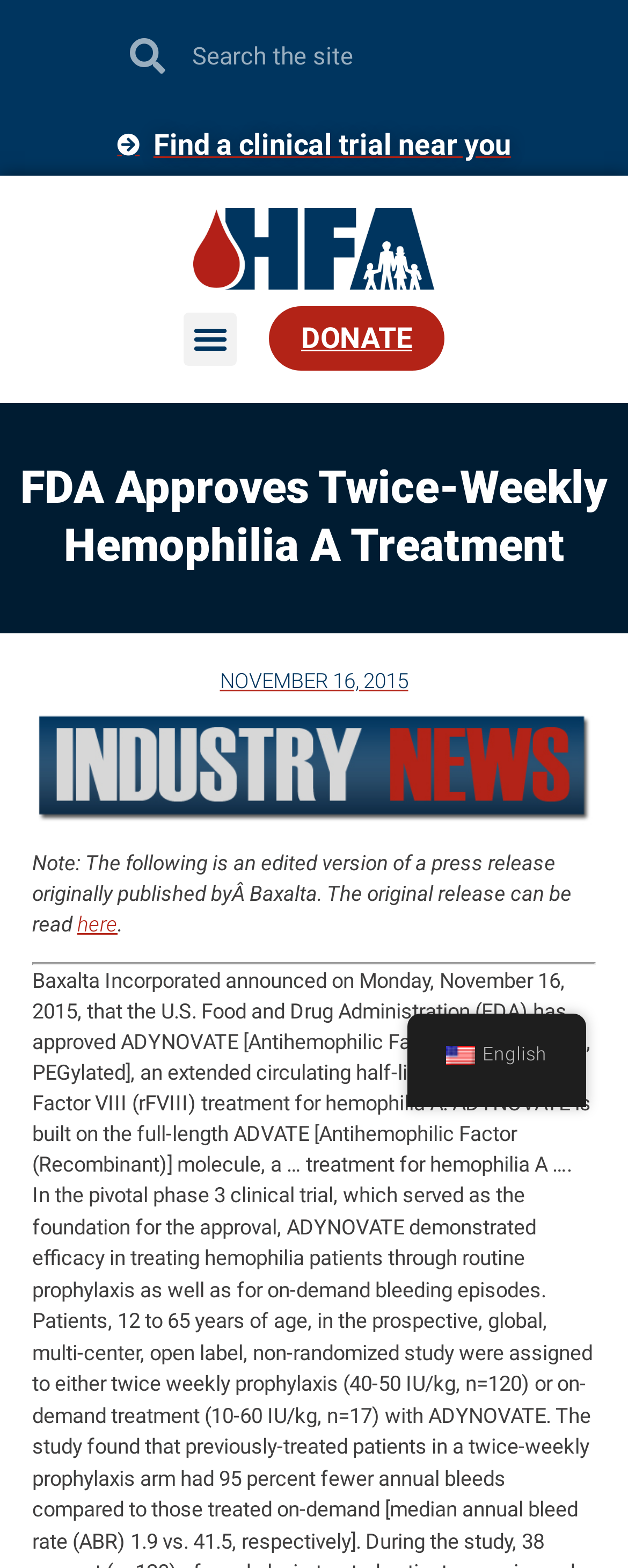Please find the bounding box coordinates of the element that needs to be clicked to perform the following instruction: "View January 2024". The bounding box coordinates should be four float numbers between 0 and 1, represented as [left, top, right, bottom].

None